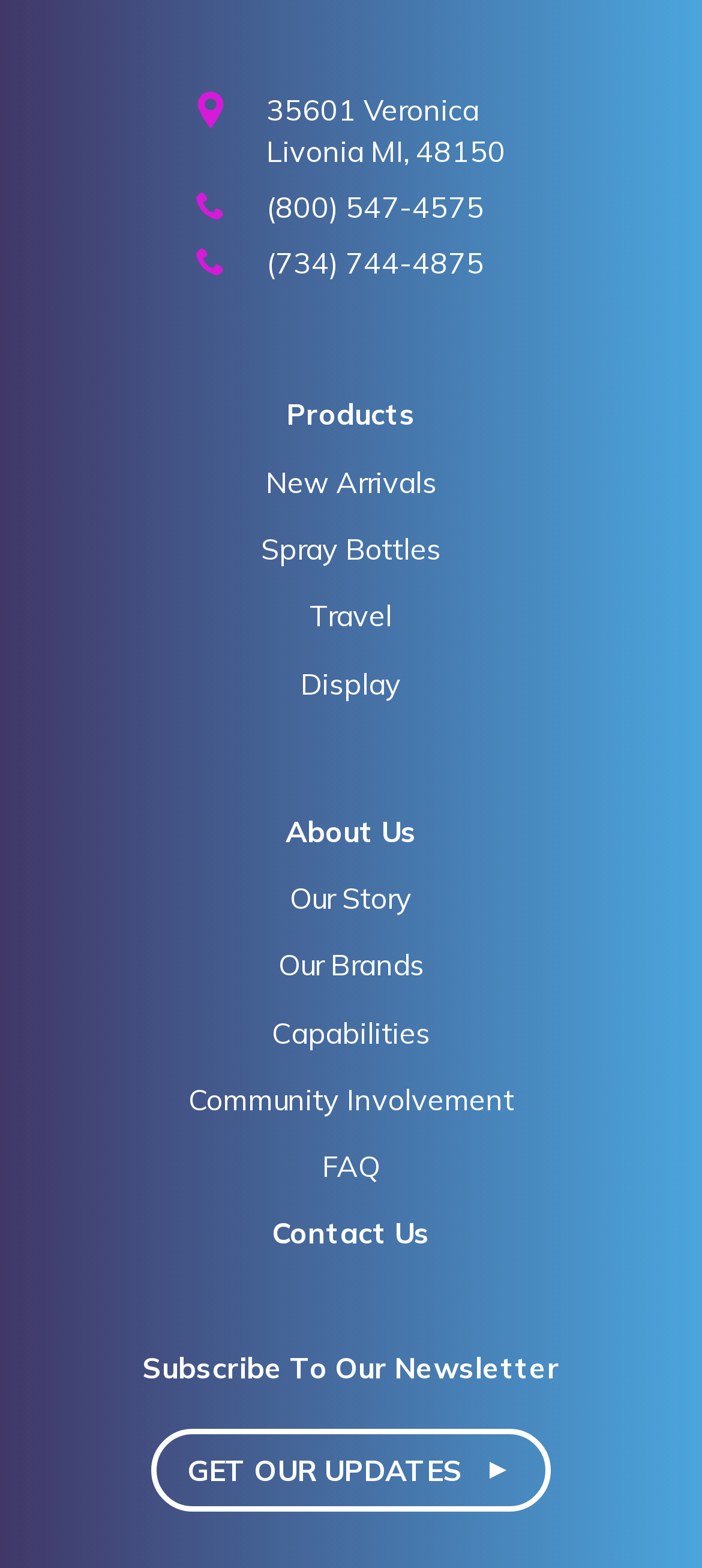Give a one-word or short phrase answer to this question: 
What is the phone number for calling from outside the local area?

(800) 547-4575